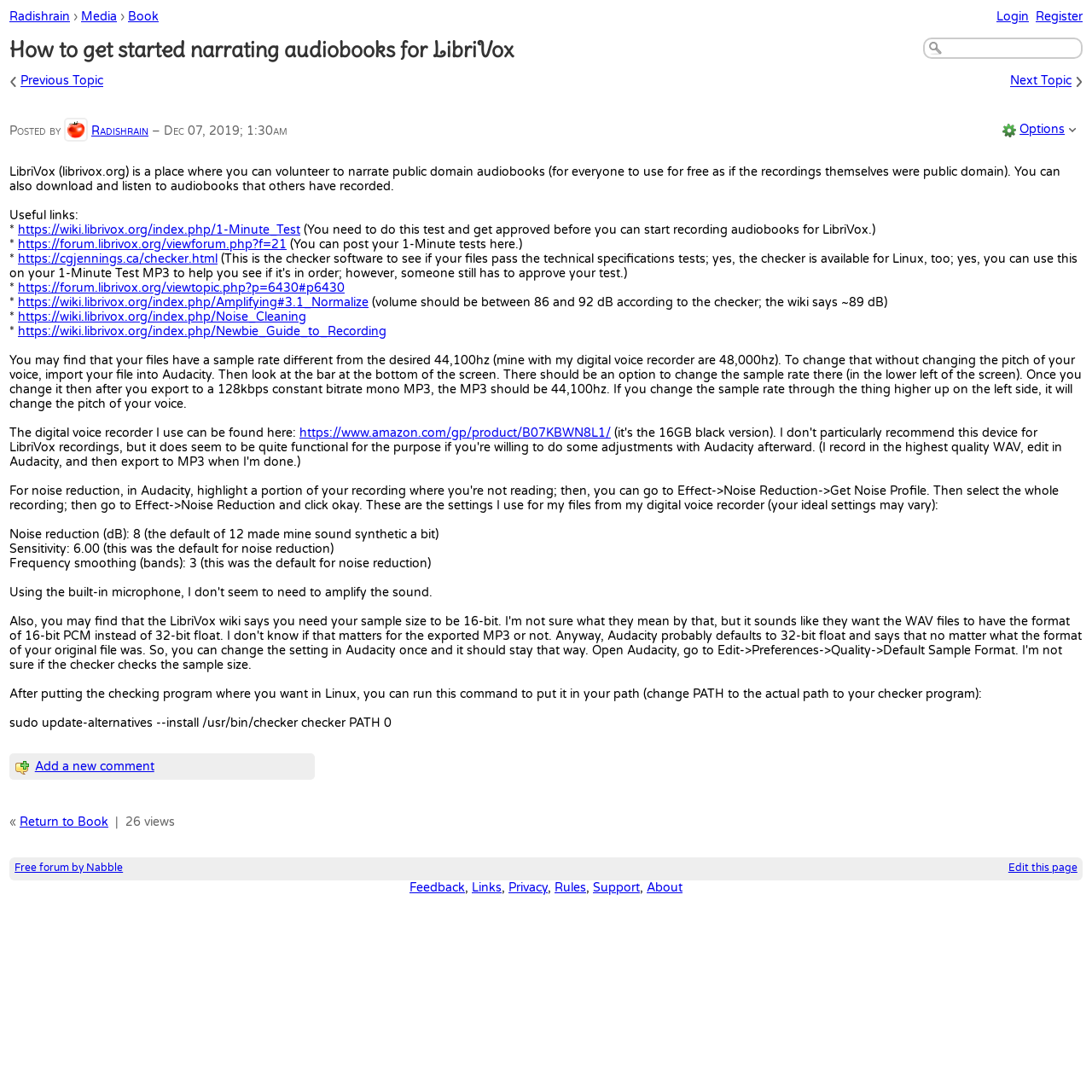Specify the bounding box coordinates of the area to click in order to execute this command: 'Click on the 'Add a new comment' link'. The coordinates should consist of four float numbers ranging from 0 to 1, and should be formatted as [left, top, right, bottom].

[0.032, 0.696, 0.141, 0.709]